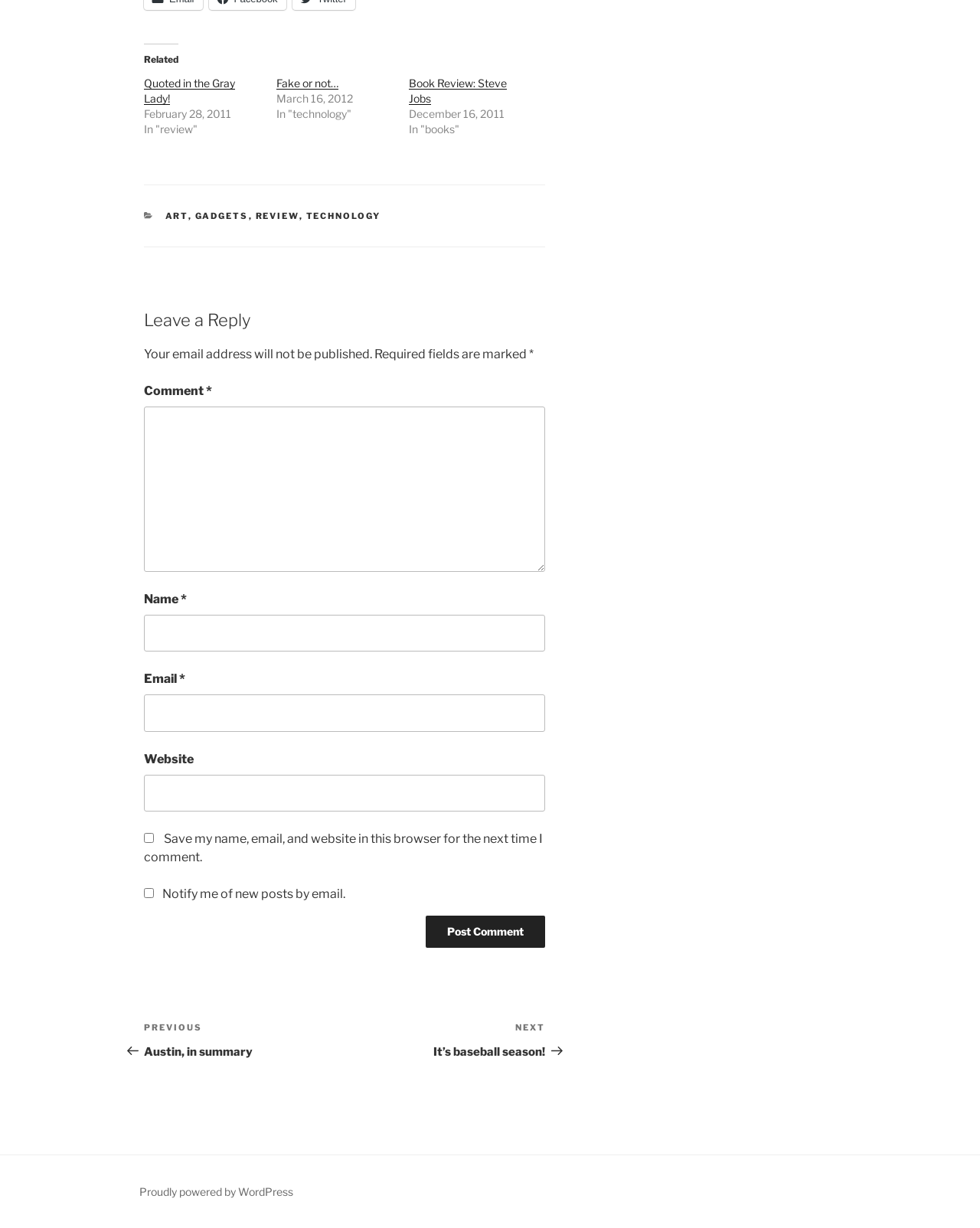What is the purpose of the checkbox 'Save my name, email, and website in this browser for the next time I comment'?
Please respond to the question with a detailed and informative answer.

The checkbox 'Save my name, email, and website in this browser for the next time I comment' allows users to save their information for future comments, making it easier to comment on the website.